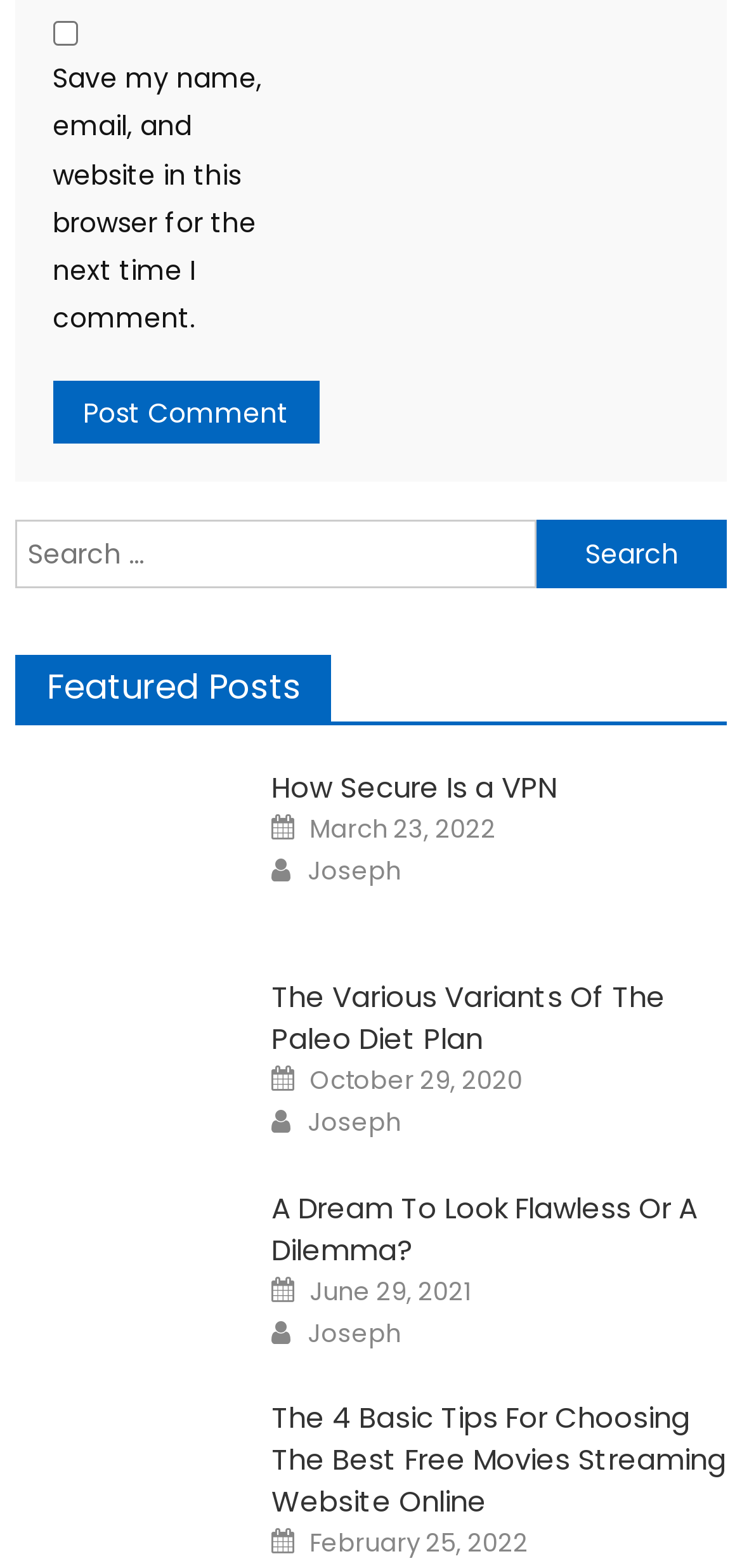Identify the bounding box for the UI element described as: "parent_node: Search for: value="Search"". Ensure the coordinates are four float numbers between 0 and 1, formatted as [left, top, right, bottom].

[0.724, 0.332, 0.98, 0.376]